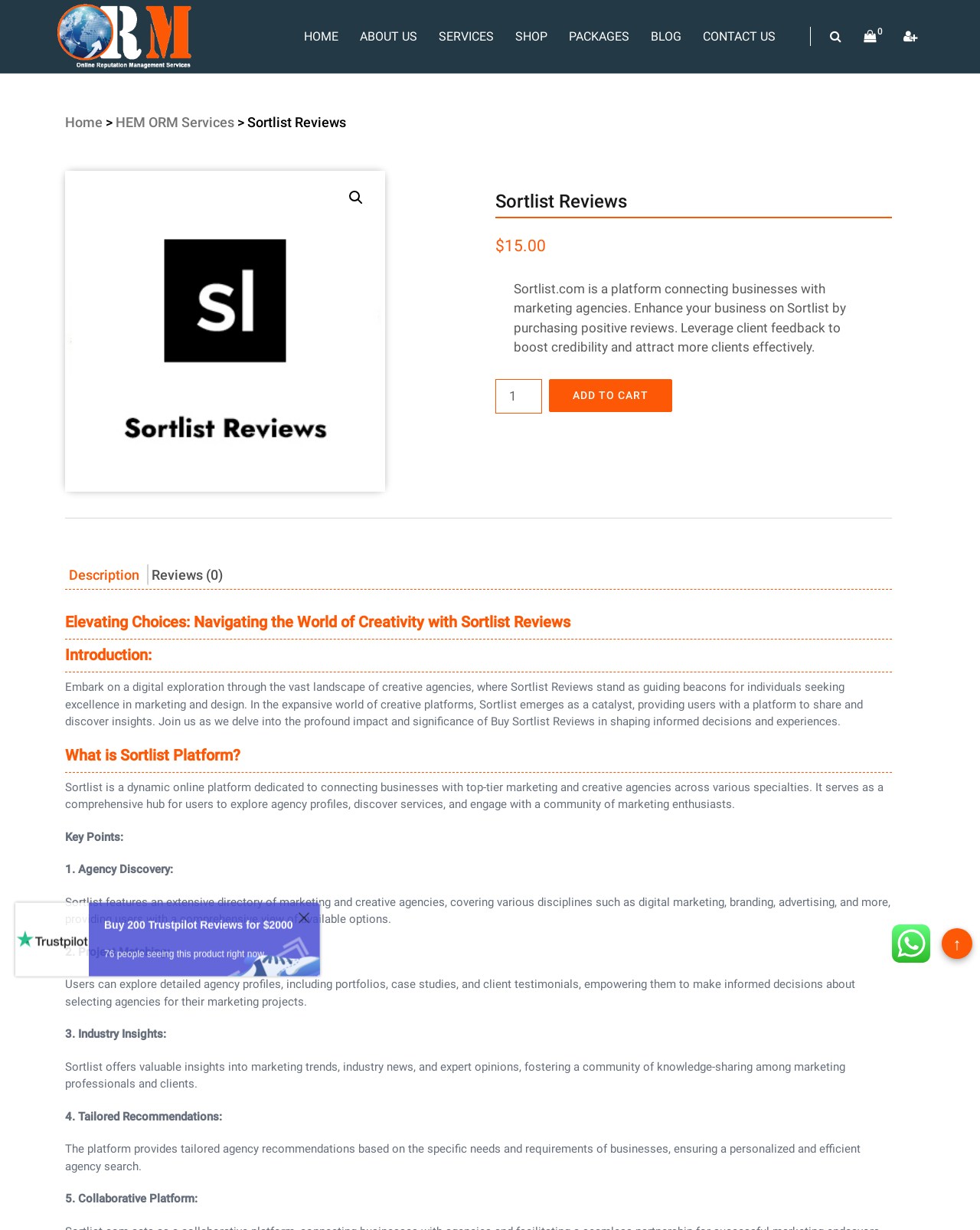Please pinpoint the bounding box coordinates for the region I should click to adhere to this instruction: "Click the 'Buy 200 Trustpilot Reviews for $2000' link".

[0.106, 0.736, 0.299, 0.751]